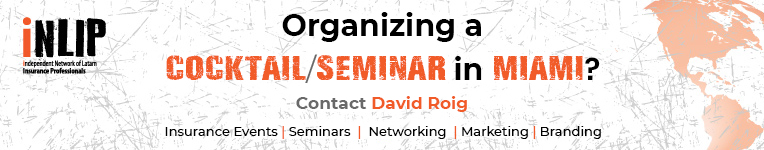What is the background design of the banner?
Observe the image and answer the question with a one-word or short phrase response.

Subtle world map